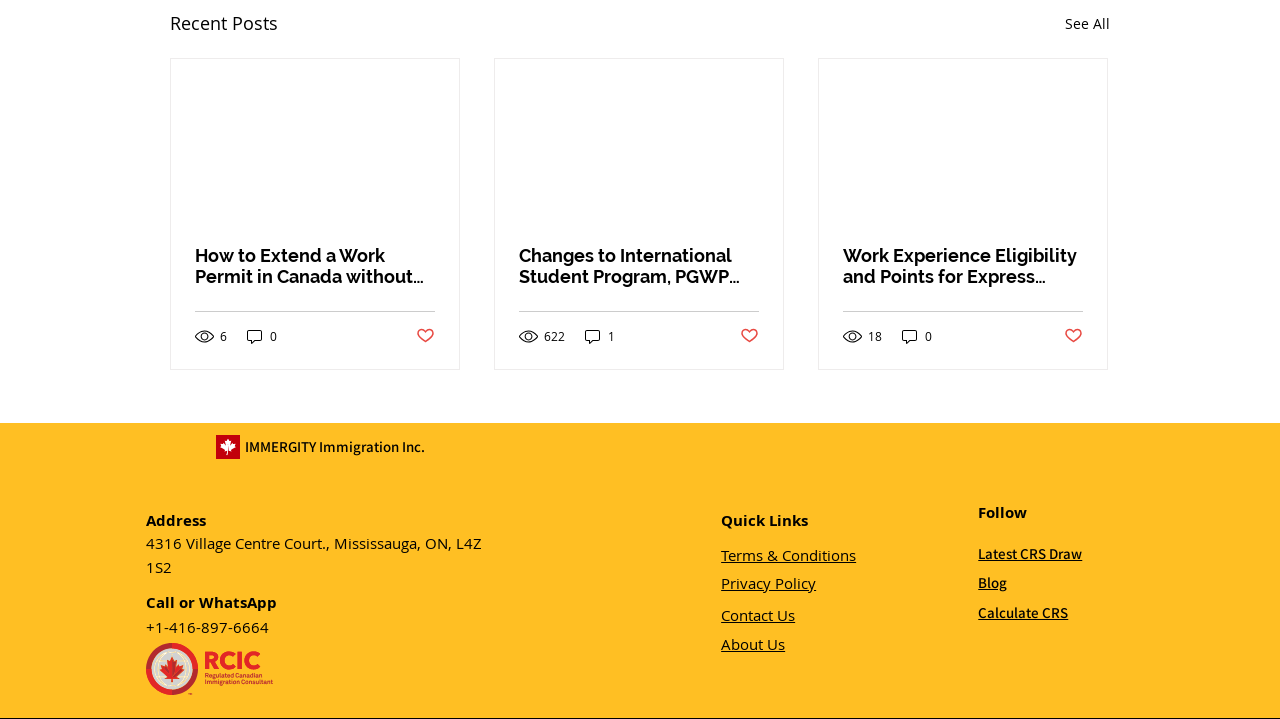Determine the bounding box coordinates of the element that should be clicked to execute the following command: "Check the 'Latest CRS Draw' link".

[0.764, 0.758, 0.846, 0.782]